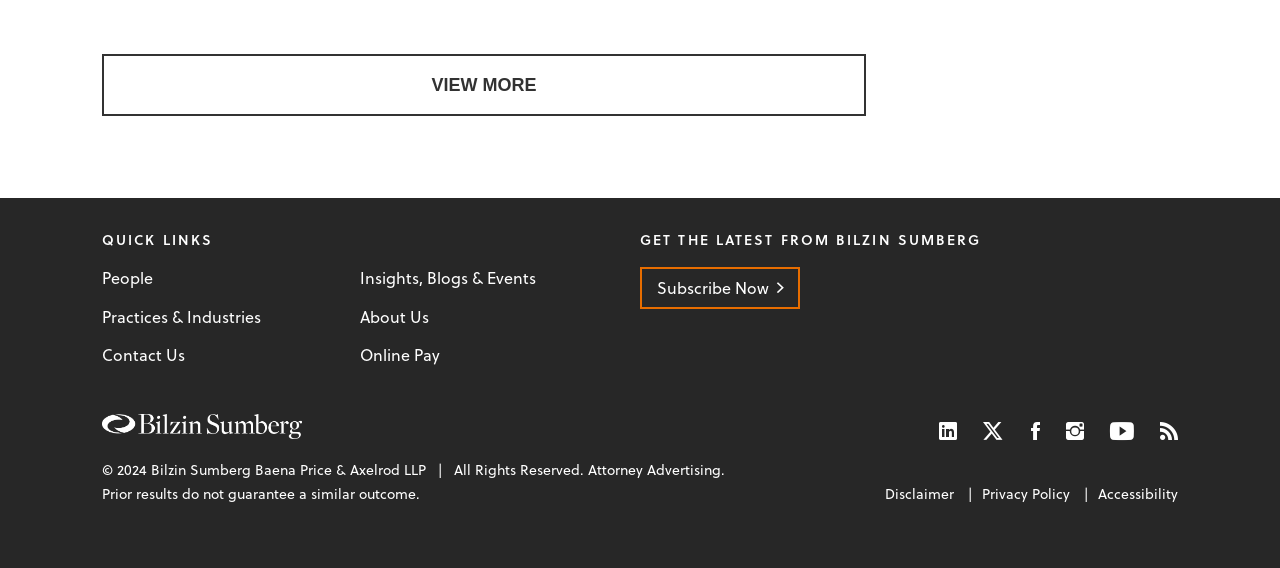Locate the bounding box coordinates of the element that needs to be clicked to carry out the instruction: "Visit LinkedIn page". The coordinates should be given as four float numbers ranging from 0 to 1, i.e., [left, top, right, bottom].

[0.734, 0.728, 0.748, 0.789]